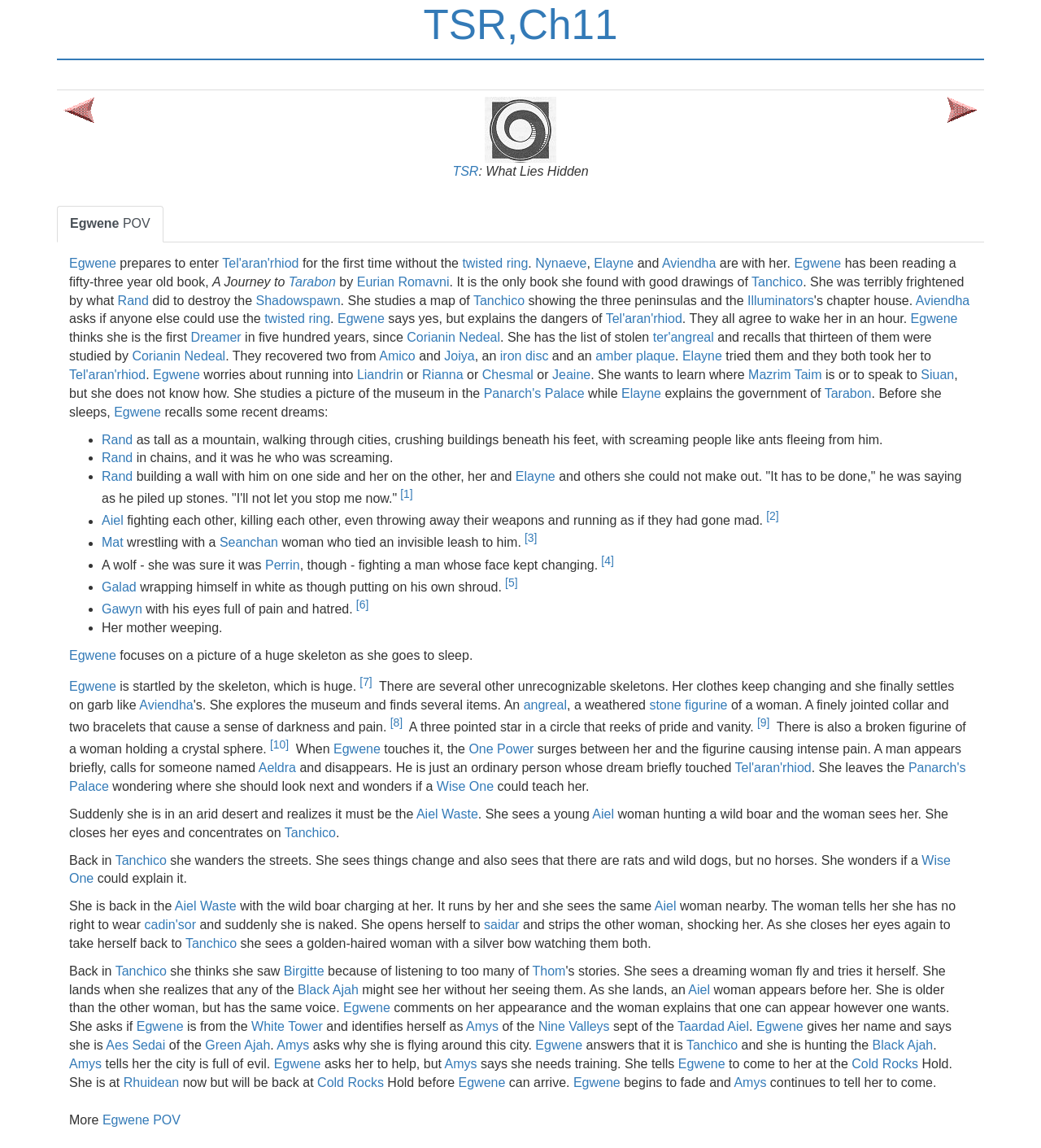Use a single word or phrase to answer the question:
What is the name of the ring?

twisted ring